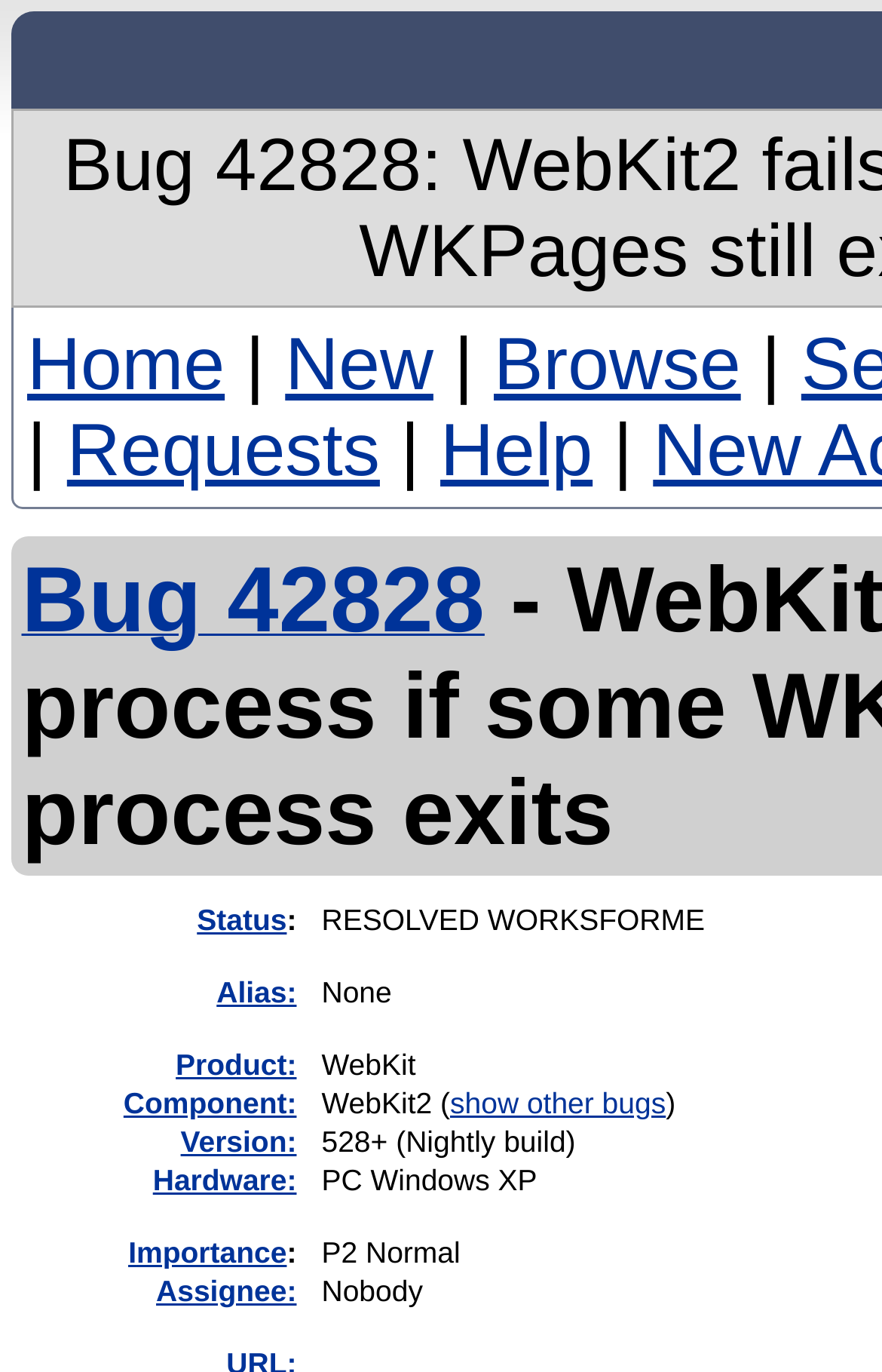Summarize the contents and layout of the webpage in detail.

This webpage appears to be a bug tracking page, specifically displaying information about bug number 42828. At the top left, there is a navigation menu with links to "Home", "New", "Browse", and "Requests", separated by vertical lines. To the right of this menu, there is a link to "Help". 

Below the navigation menu, the bug title "WebKit2 fails to shut down the web process if some WKPages still exist when the UI process exits" is displayed prominently. 

Further down, there is a section with several rows of information, each with a label on the left and a corresponding link on the right. The labels include "Status:", "Alias:", "Product:", "Component:", "Version:", "Hardware:", and "Importance:". The "Component:" row also has an additional link to "show other bugs". 

The "Importance:" row has a label with a key shortcut of Alt+i. Each of these rows is aligned vertically, with the labels on the left and the links on the right.